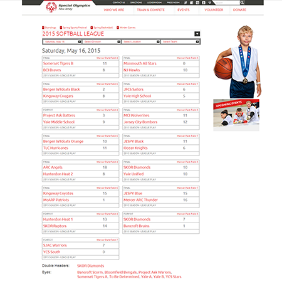What type of Olympics is the image related to?
Please describe in detail the information shown in the image to answer the question.

The image embodies the spirit of participation and success in sports, specifically in the context of the Special Olympics, which is an organization that provides sports training and competition for individuals with intellectual disabilities.